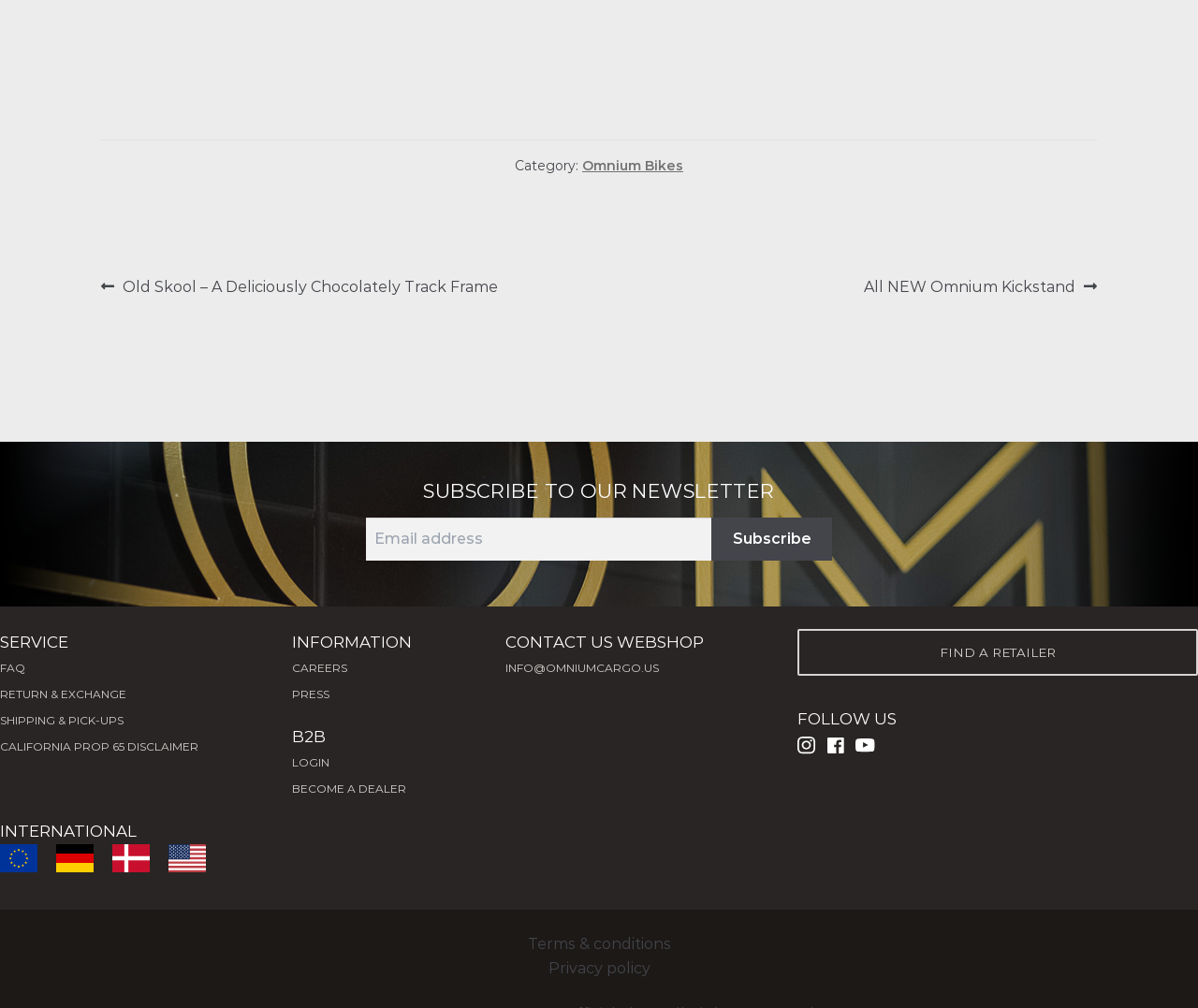Answer the question below using just one word or a short phrase: 
What is the last link in the 'INFORMATION' section?

PRESS